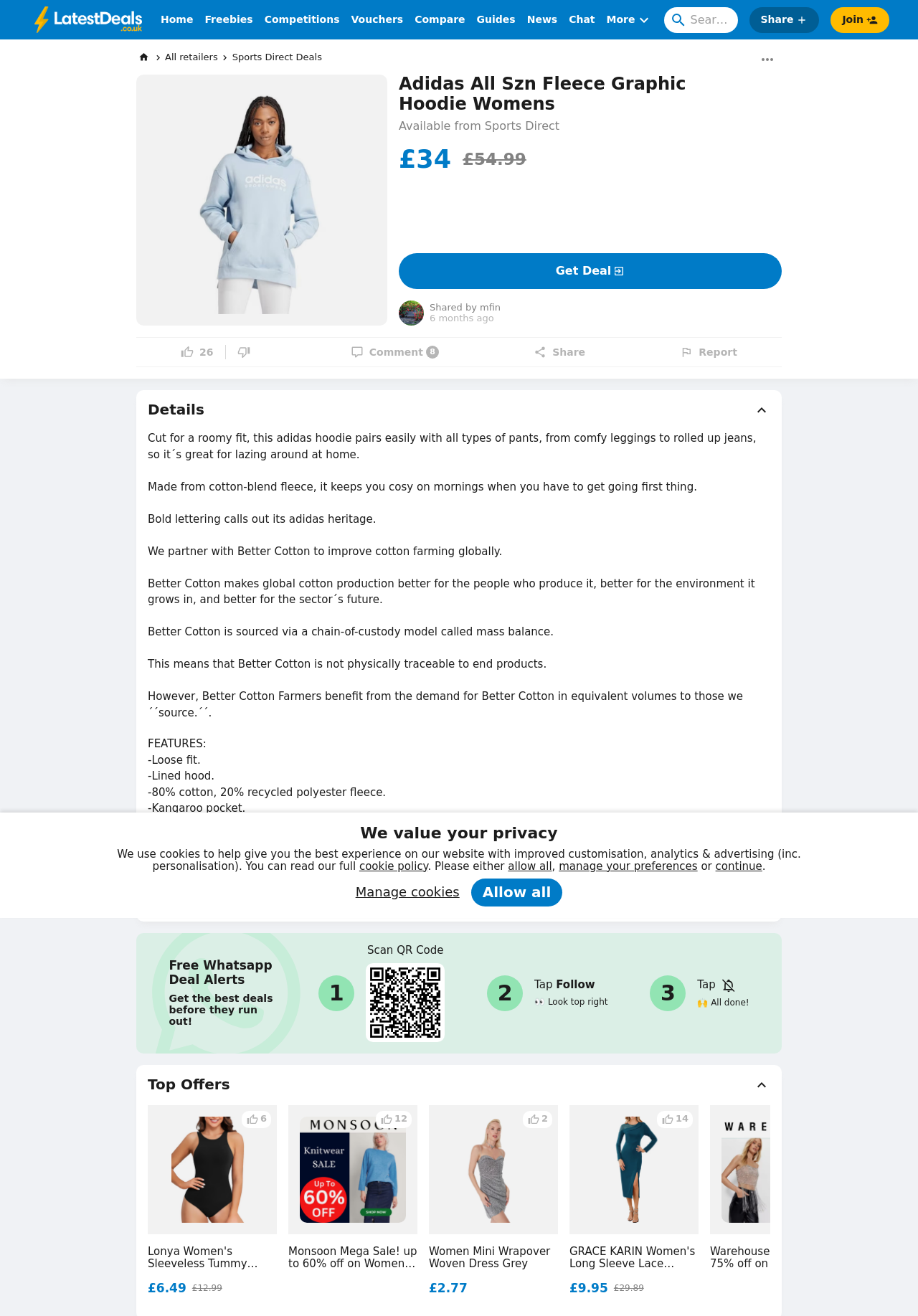Kindly provide the bounding box coordinates of the section you need to click on to fulfill the given instruction: "go to home page".

None